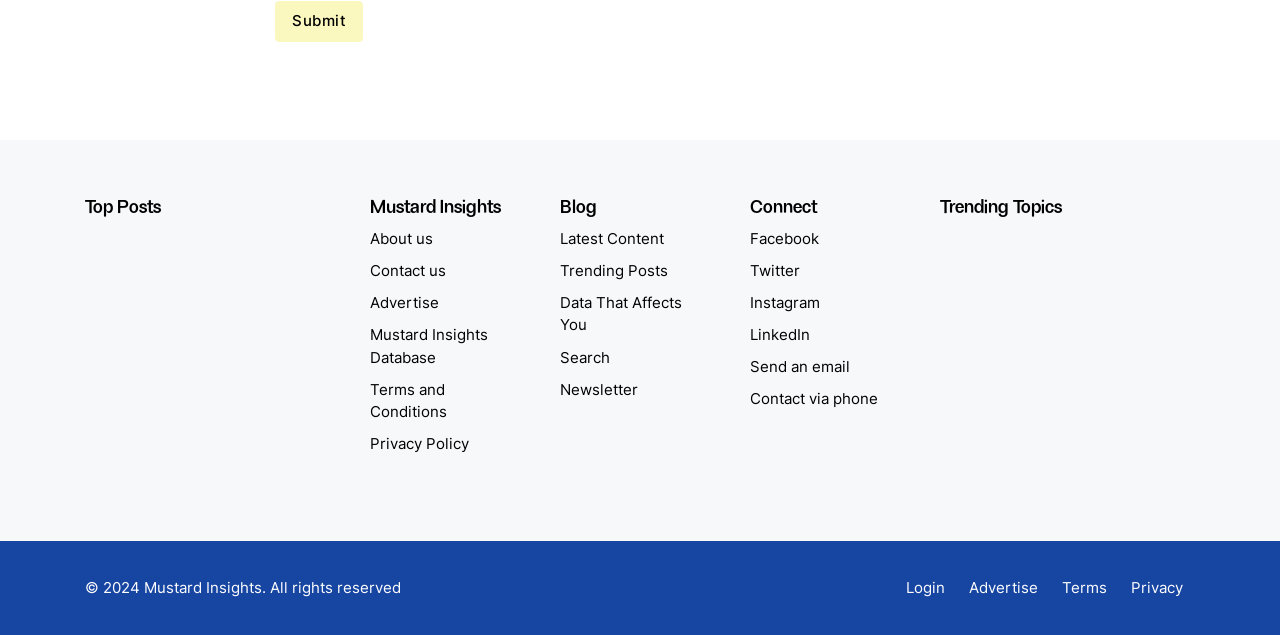Highlight the bounding box coordinates of the element you need to click to perform the following instruction: "Read about Mustard Insights."

[0.289, 0.309, 0.414, 0.346]